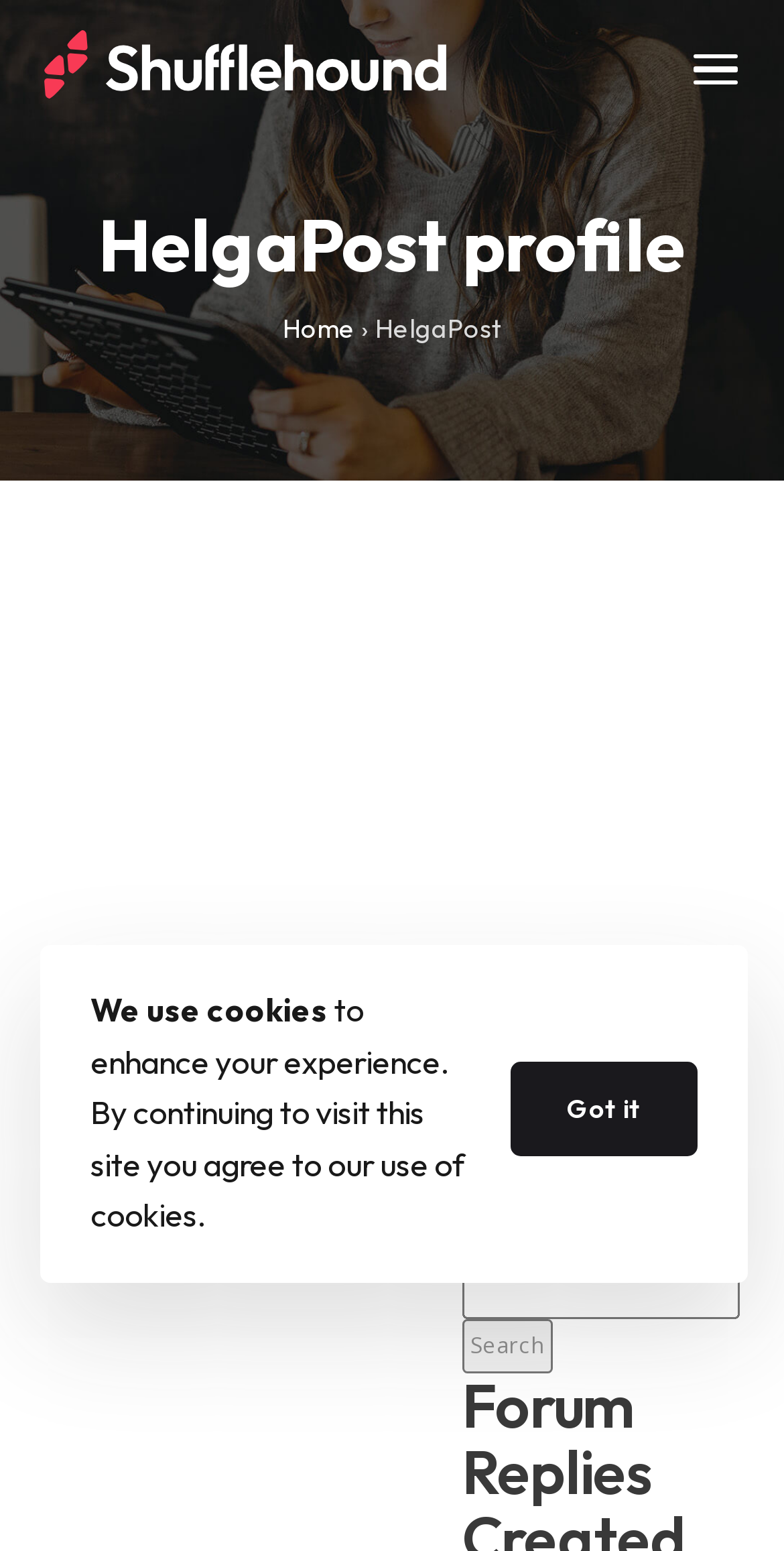What is the profile name of the user?
Please answer the question with as much detail as possible using the screenshot.

I found the answer by looking at the StaticText element with the text 'HelgaPost profile' which is a child of the root element. This element is likely to be a profile name because it is followed by the word 'profile'.